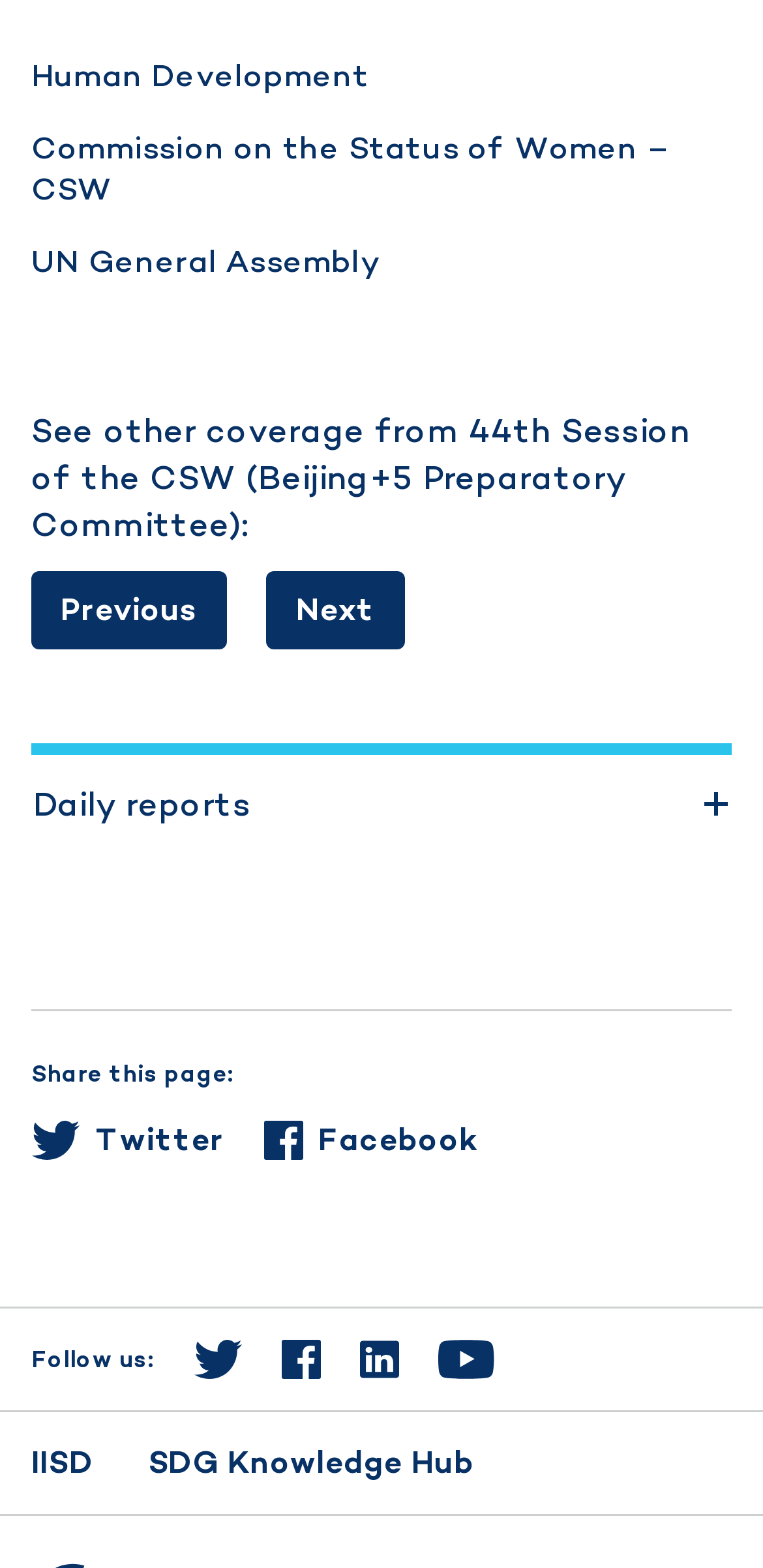Answer this question in one word or a short phrase: What is the name of the organization mentioned in the footer?

IISD